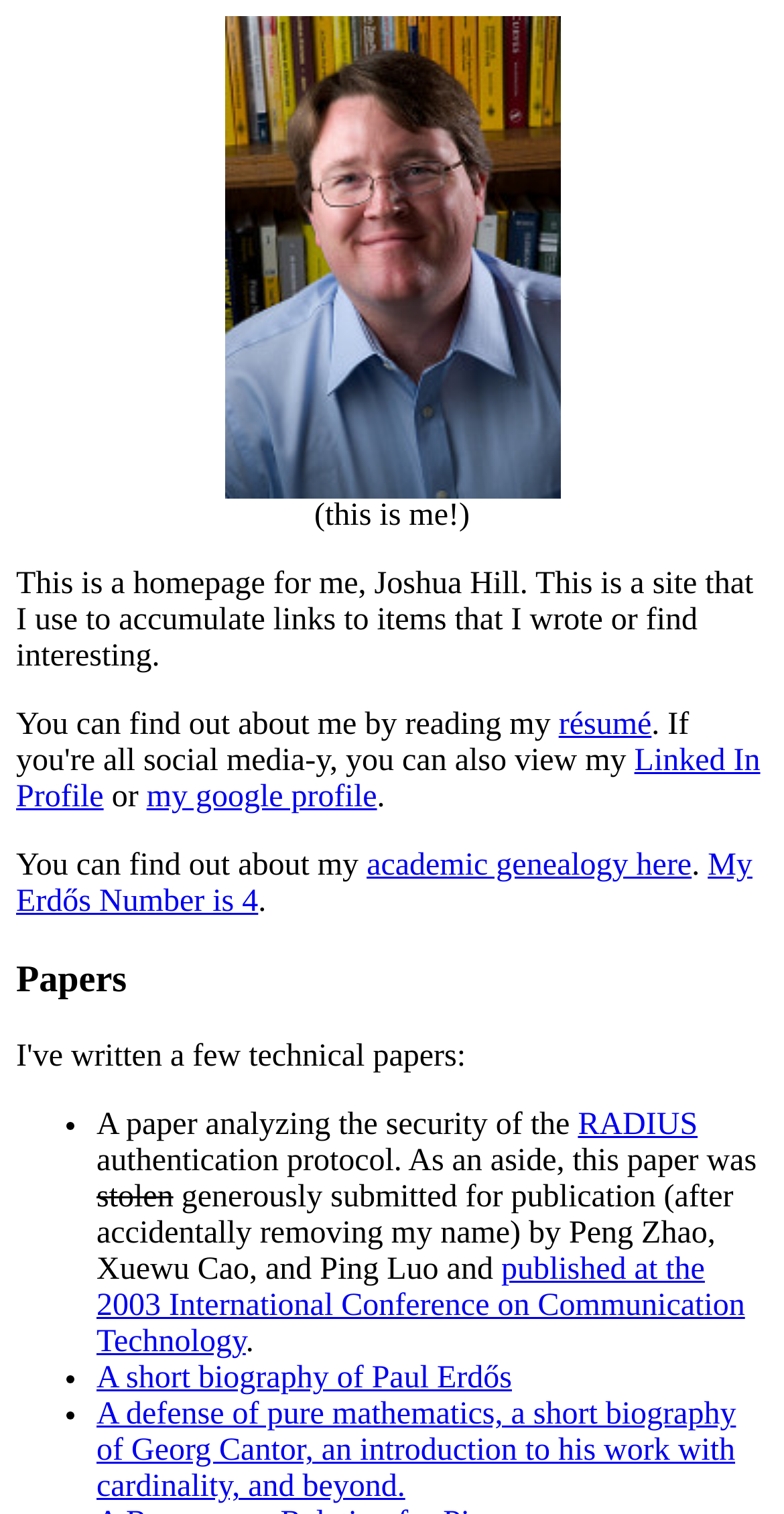What is the topic of the paper mentioned on this webpage?
Answer with a single word or phrase by referring to the visual content.

RADIUS authentication protocol